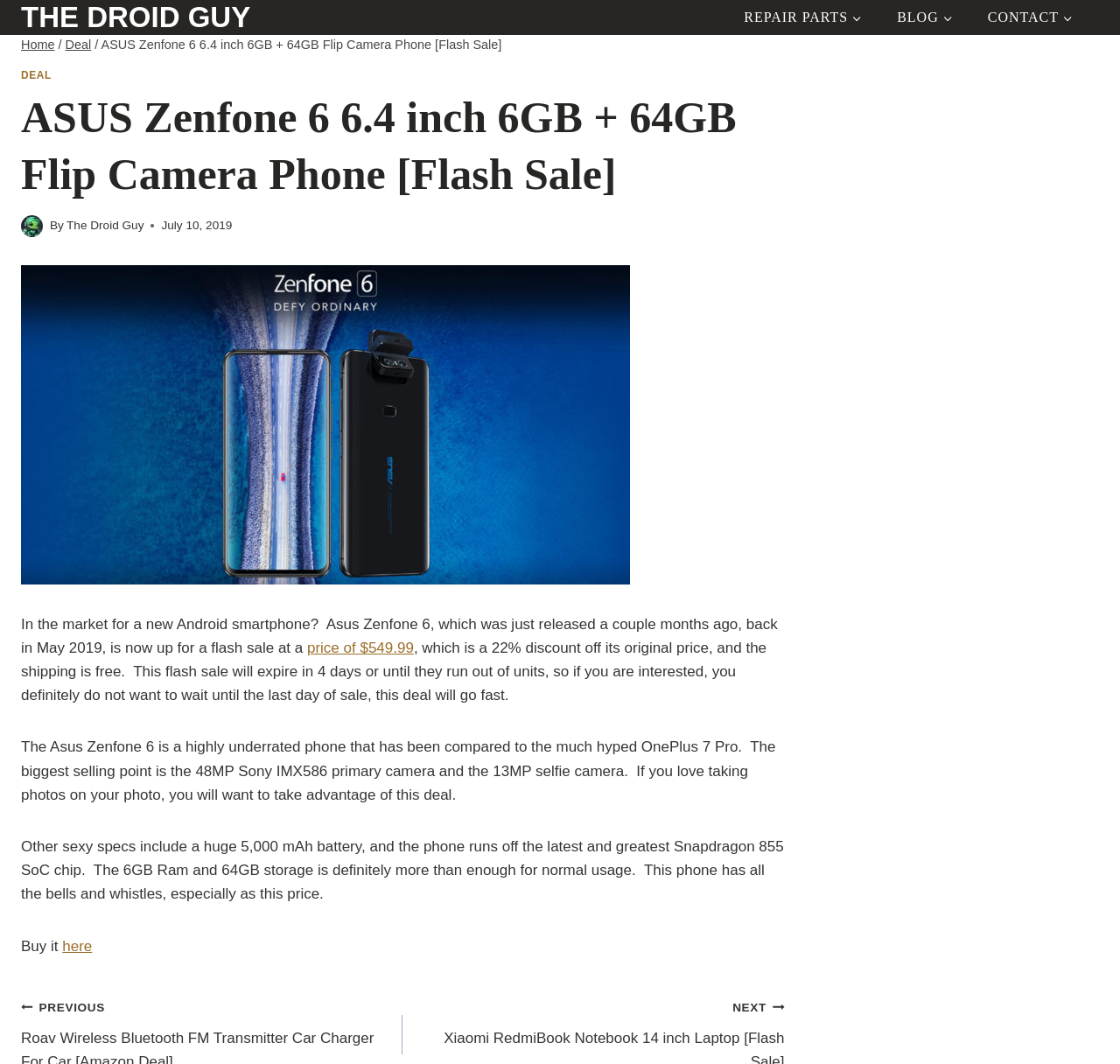How many days is the flash sale valid for?
Give a comprehensive and detailed explanation for the question.

The answer can be found in the article section of the webpage, where it is mentioned that the flash sale will expire in 4 days or until they run out of units.